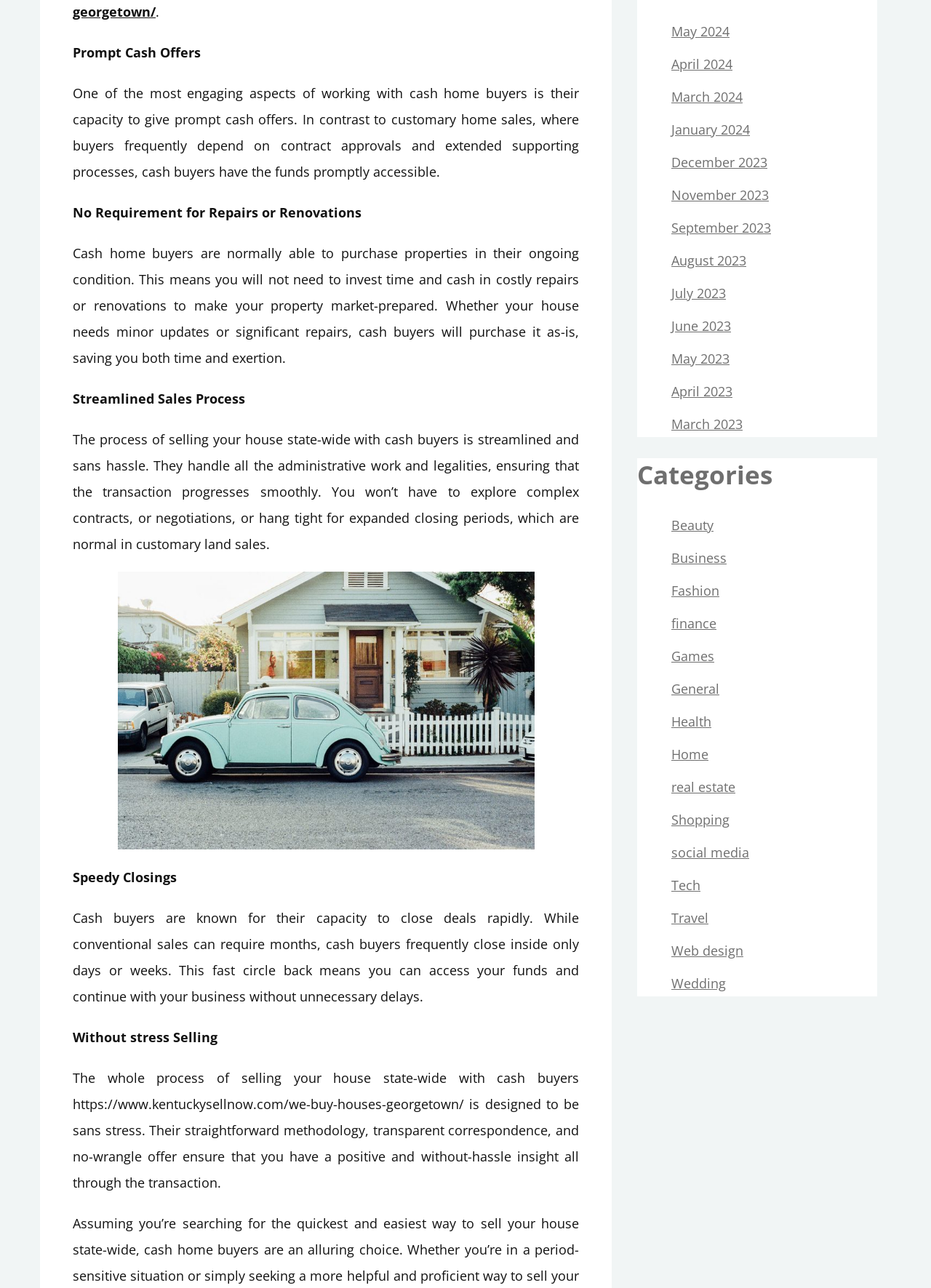Identify the bounding box for the element characterized by the following description: "Web design".

[0.721, 0.731, 0.798, 0.745]